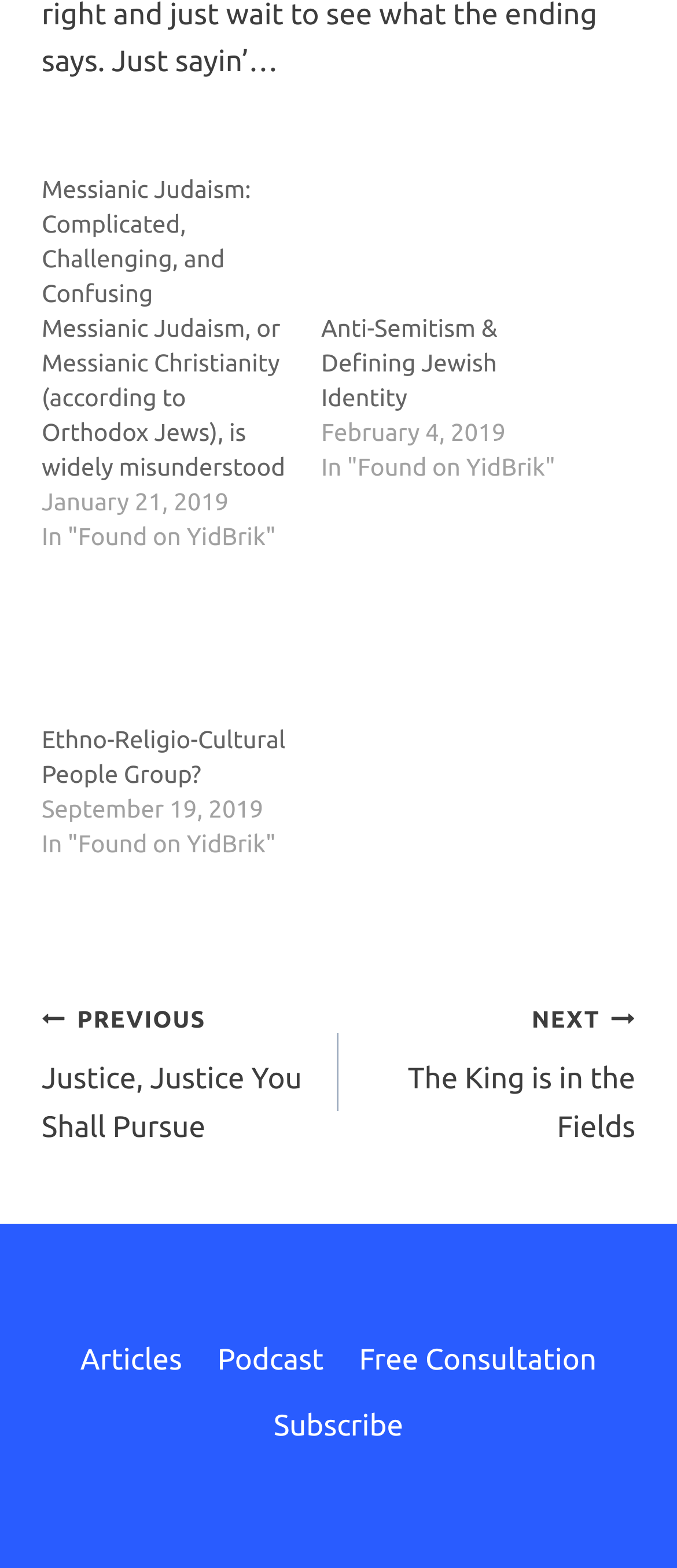Determine the bounding box coordinates for the clickable element required to fulfill the instruction: "Navigate to the previous post 'Justice, Justice You Shall Pursue'". Provide the coordinates as four float numbers between 0 and 1, i.e., [left, top, right, bottom].

[0.062, 0.634, 0.5, 0.734]